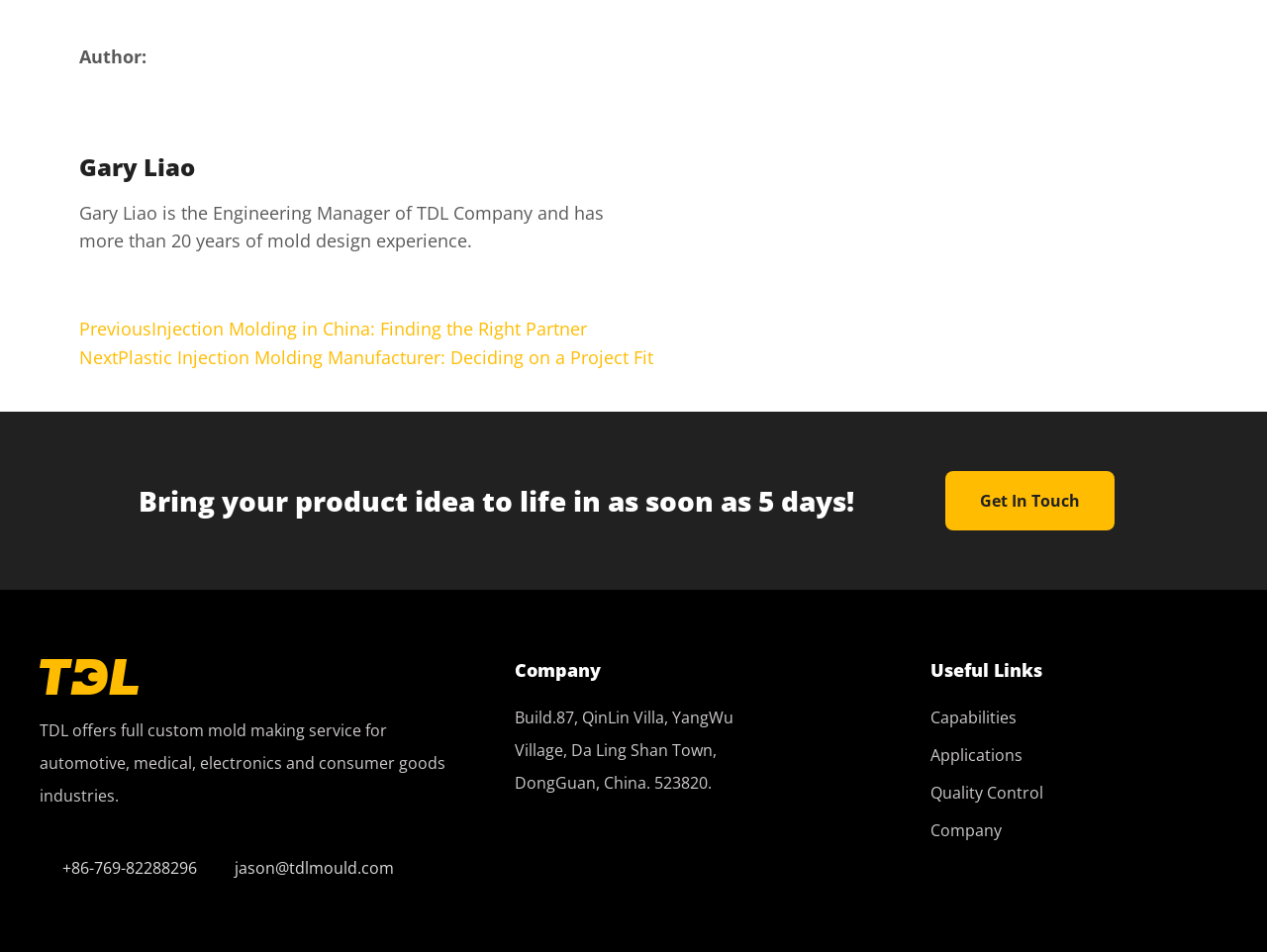What is the company's email address?
Please interpret the details in the image and answer the question thoroughly.

The company's email address is mentioned in the static text element with the text 'jason@tdlmould.com' which is located at the bottom of the webpage.